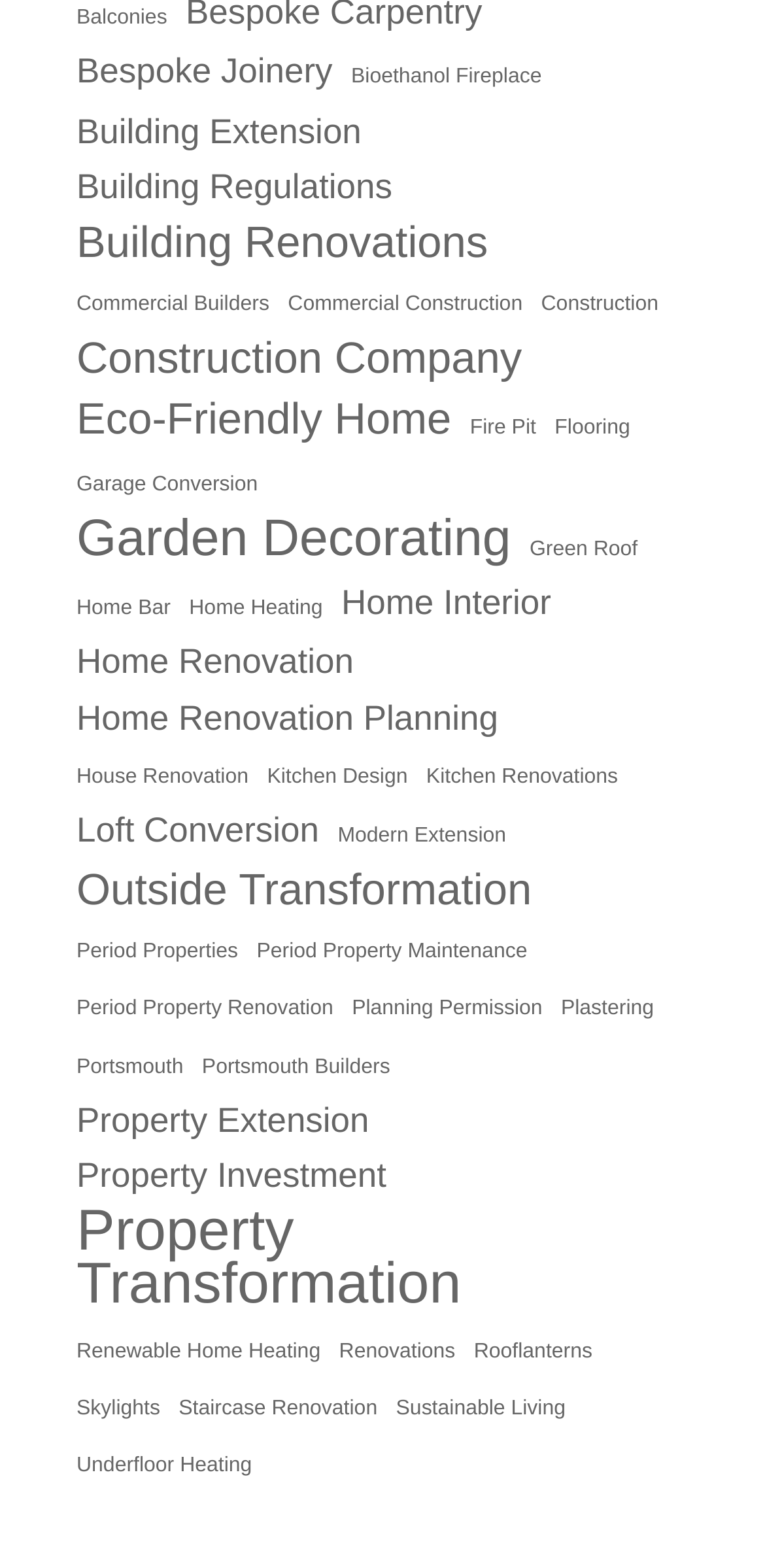How many items are related to 'Home Renovation'?
Identify the answer in the screenshot and reply with a single word or phrase.

4